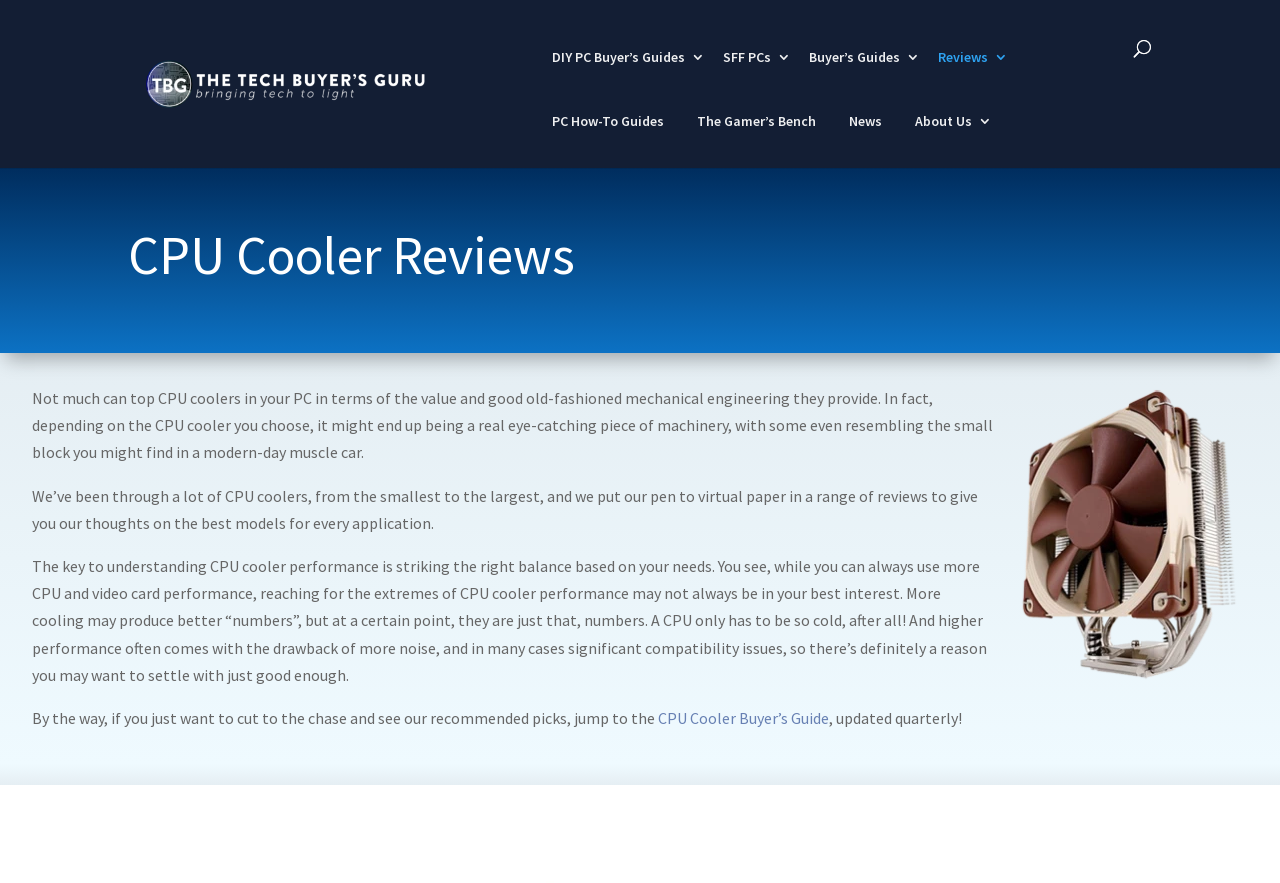Please answer the following question using a single word or phrase: 
Is there a search function on the webpage?

Yes